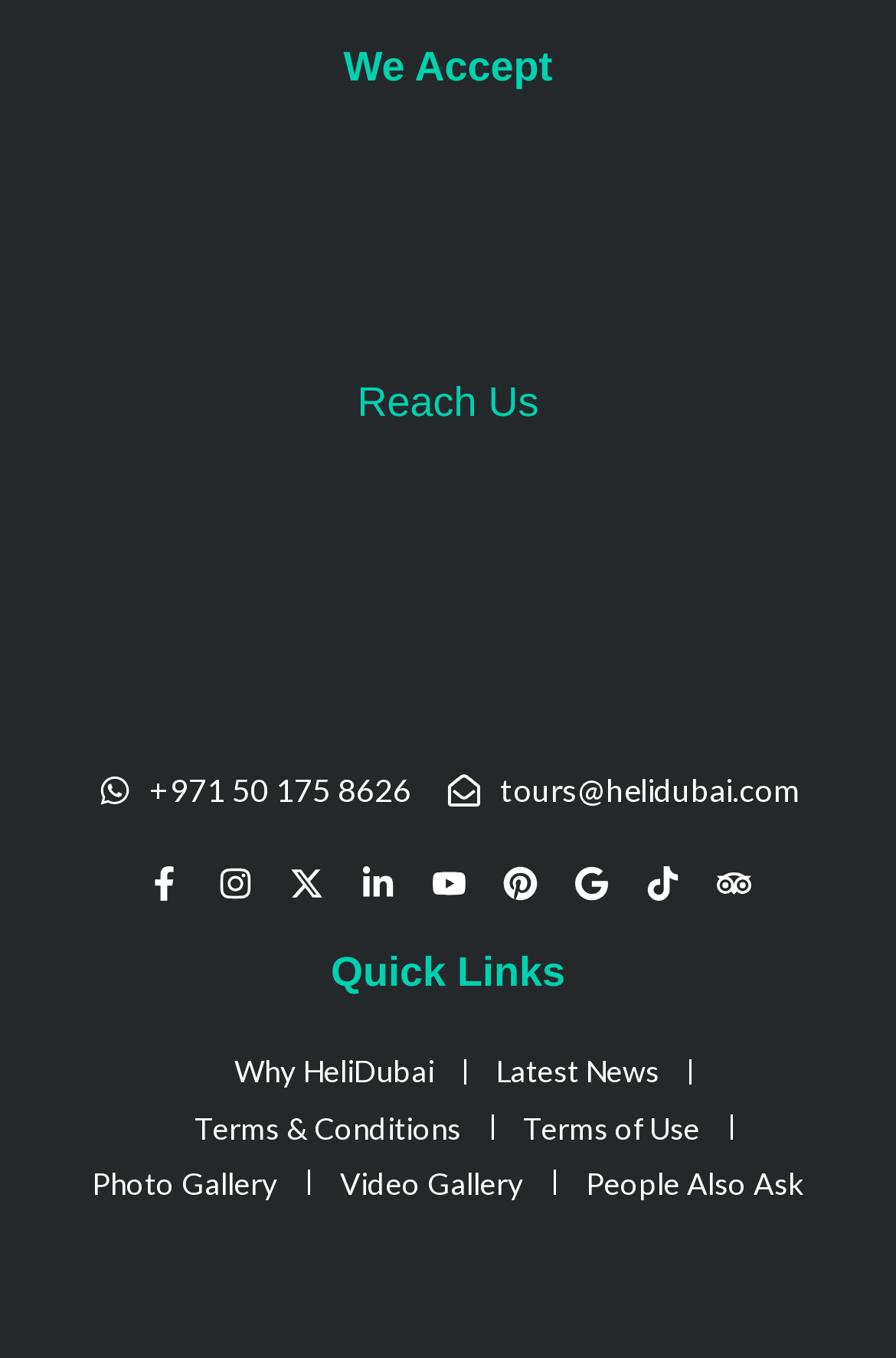Determine the bounding box coordinates of the clickable region to follow the instruction: "View helicopter tour information".

[0.308, 0.102, 0.692, 0.245]